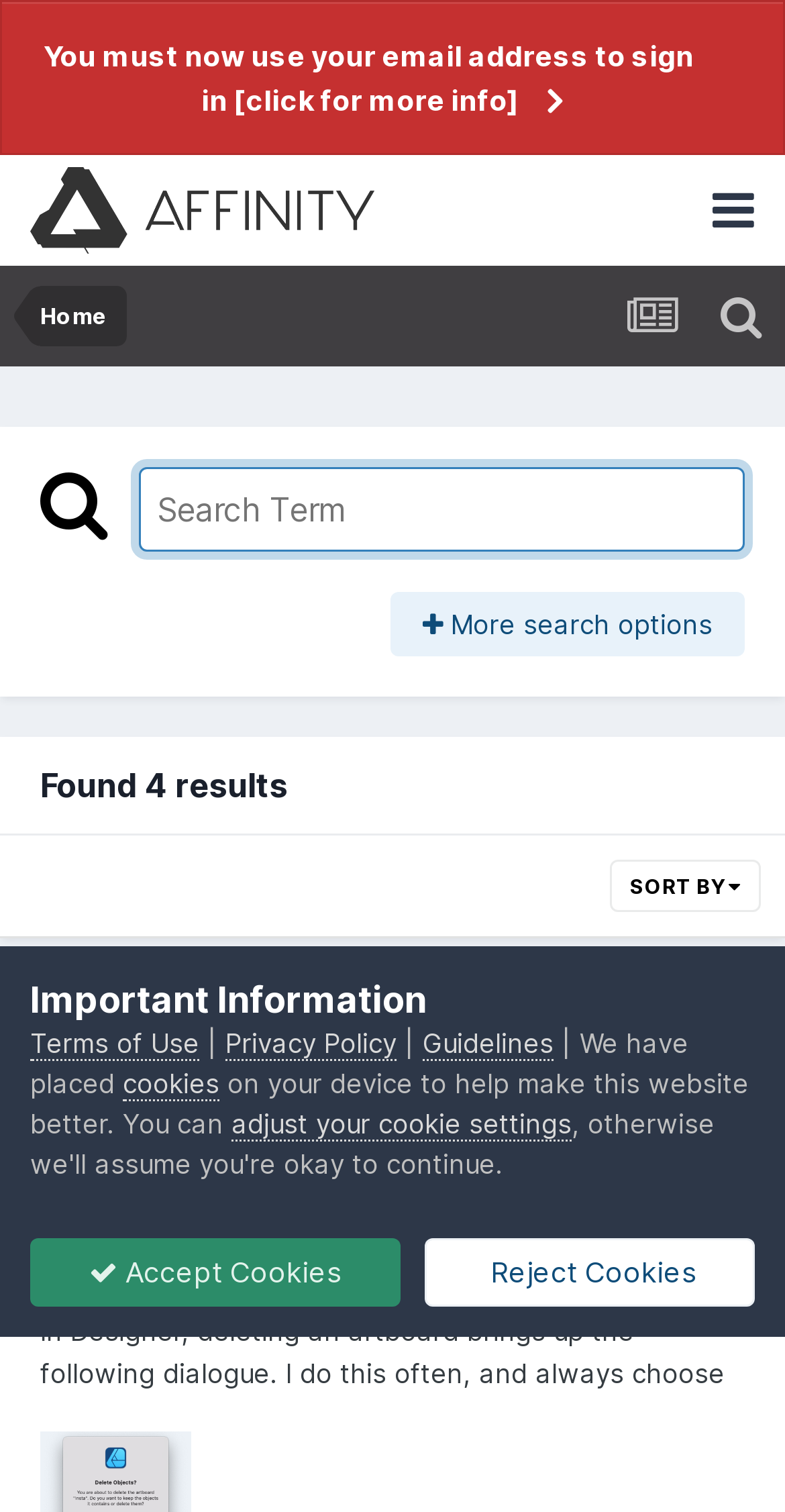Provide a short, one-word or phrase answer to the question below:
How many search options are available?

More